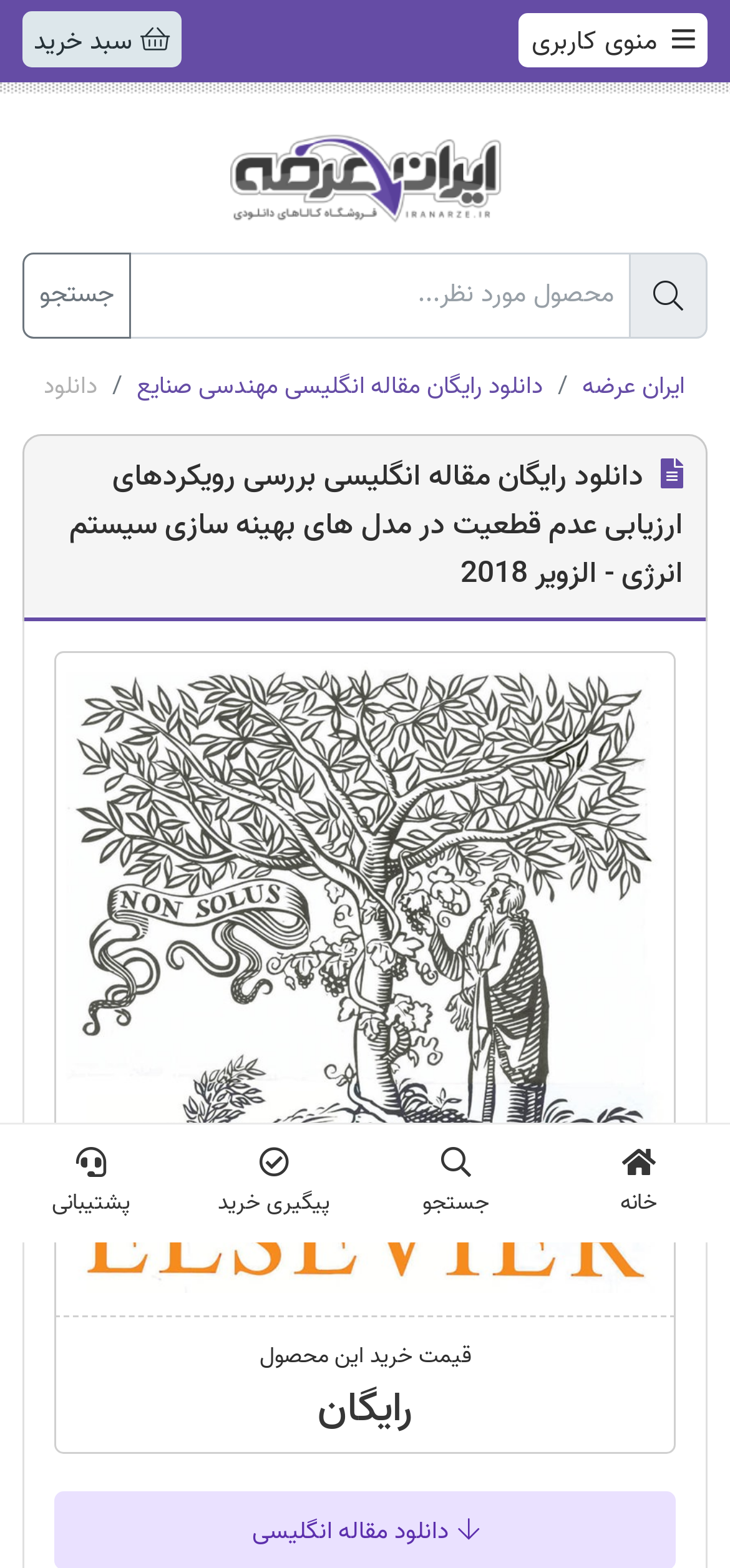Given the element description خانه, identify the bounding box coordinates for the UI element on the webpage screenshot. The format should be (top-left x, top-left y, bottom-right x, bottom-right y), with values between 0 and 1.

[0.75, 0.717, 1.0, 0.792]